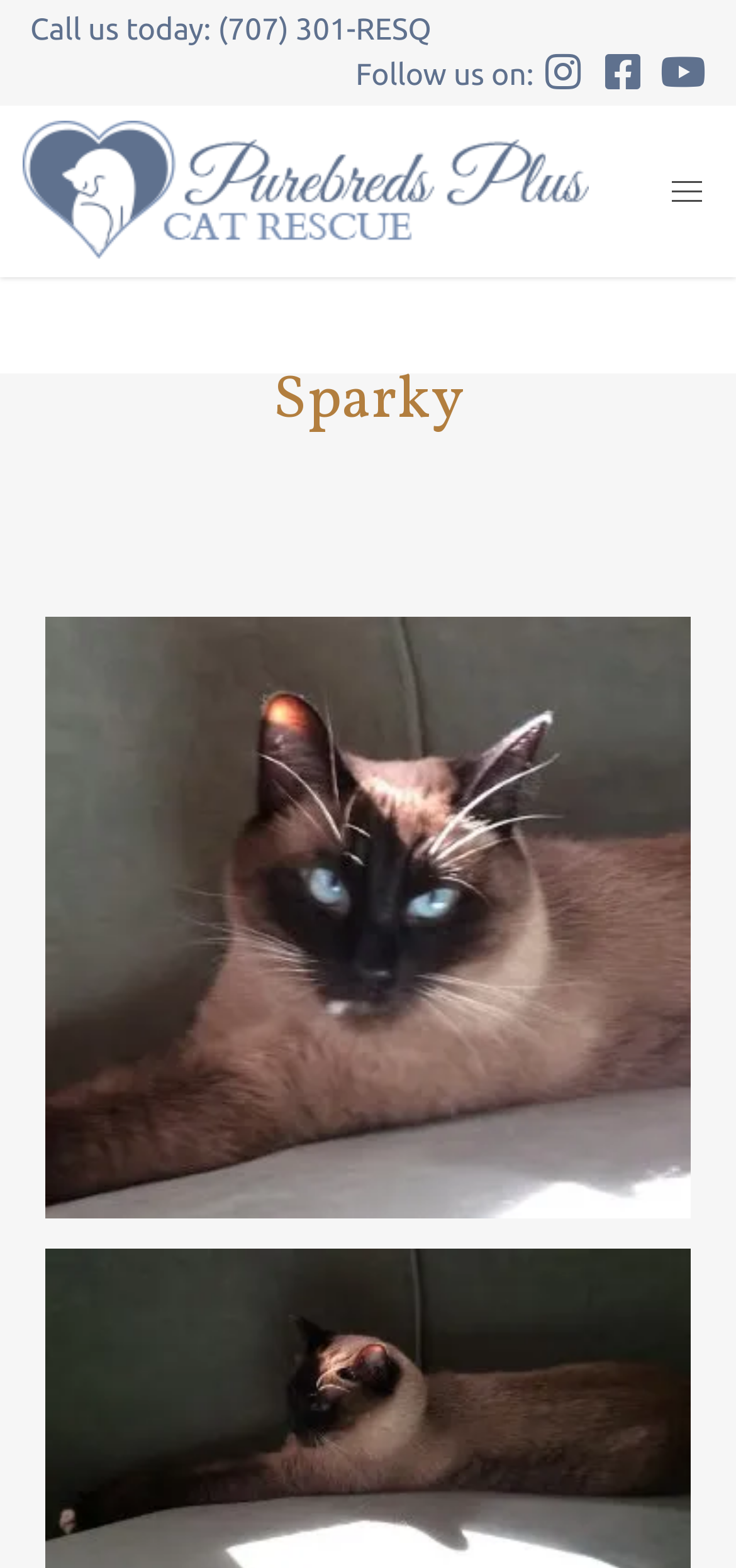Please respond to the question using a single word or phrase:
What is the phone number to call?

(707) 301-RESQ